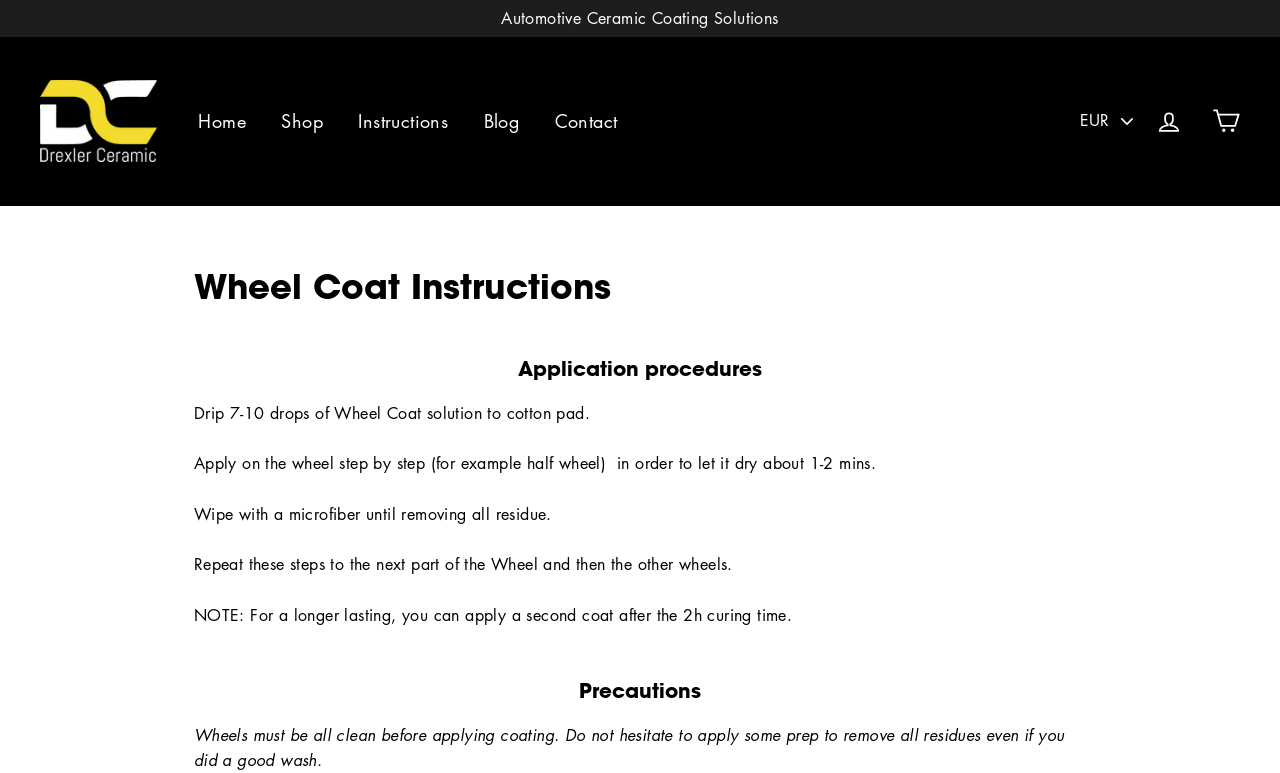Locate the bounding box coordinates of the area where you should click to accomplish the instruction: "Select a currency from the dropdown".

[0.836, 0.13, 0.893, 0.184]